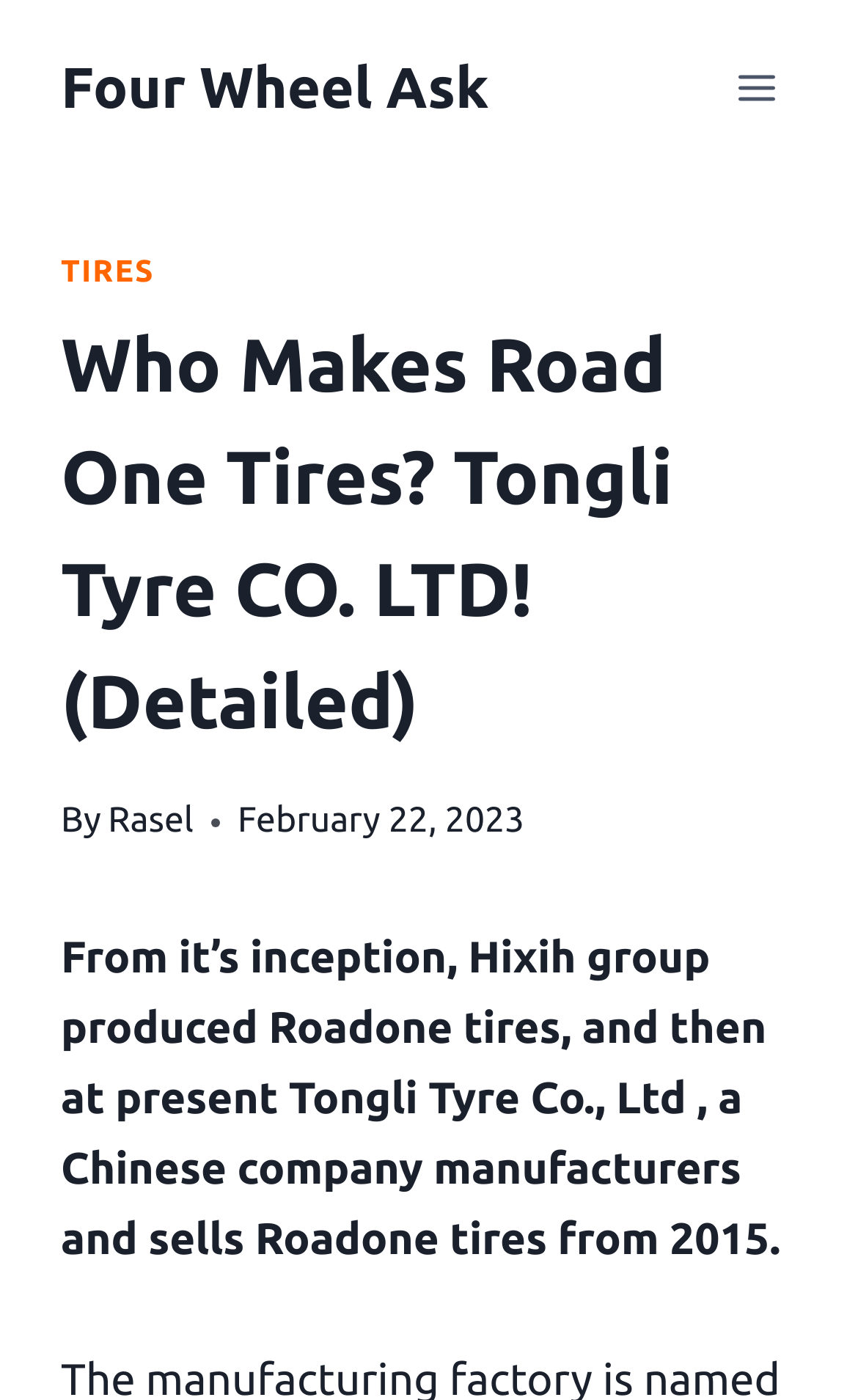Identify the bounding box for the described UI element. Provide the coordinates in (top-left x, top-left y, bottom-right x, bottom-right y) format with values ranging from 0 to 1: Toggle Menu

[0.835, 0.038, 0.929, 0.087]